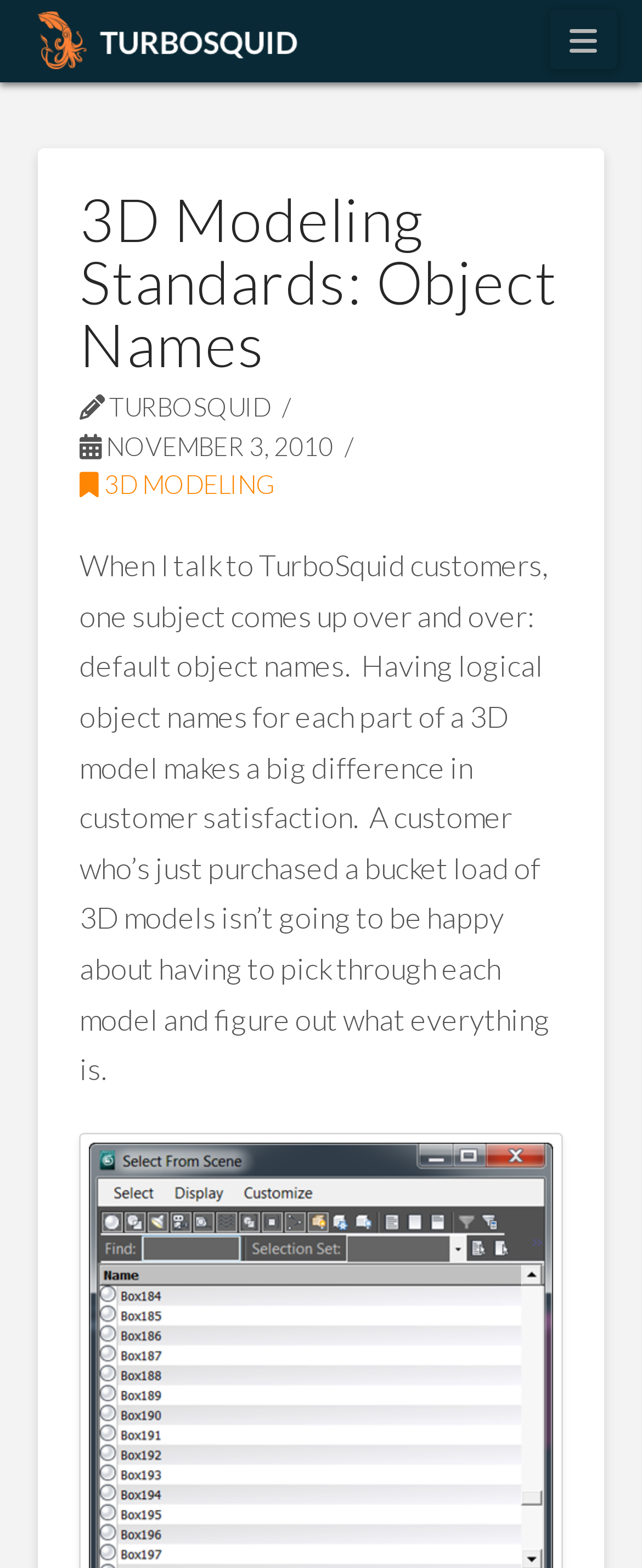Locate the primary headline on the webpage and provide its text.

3D Modeling Standards: Object Names